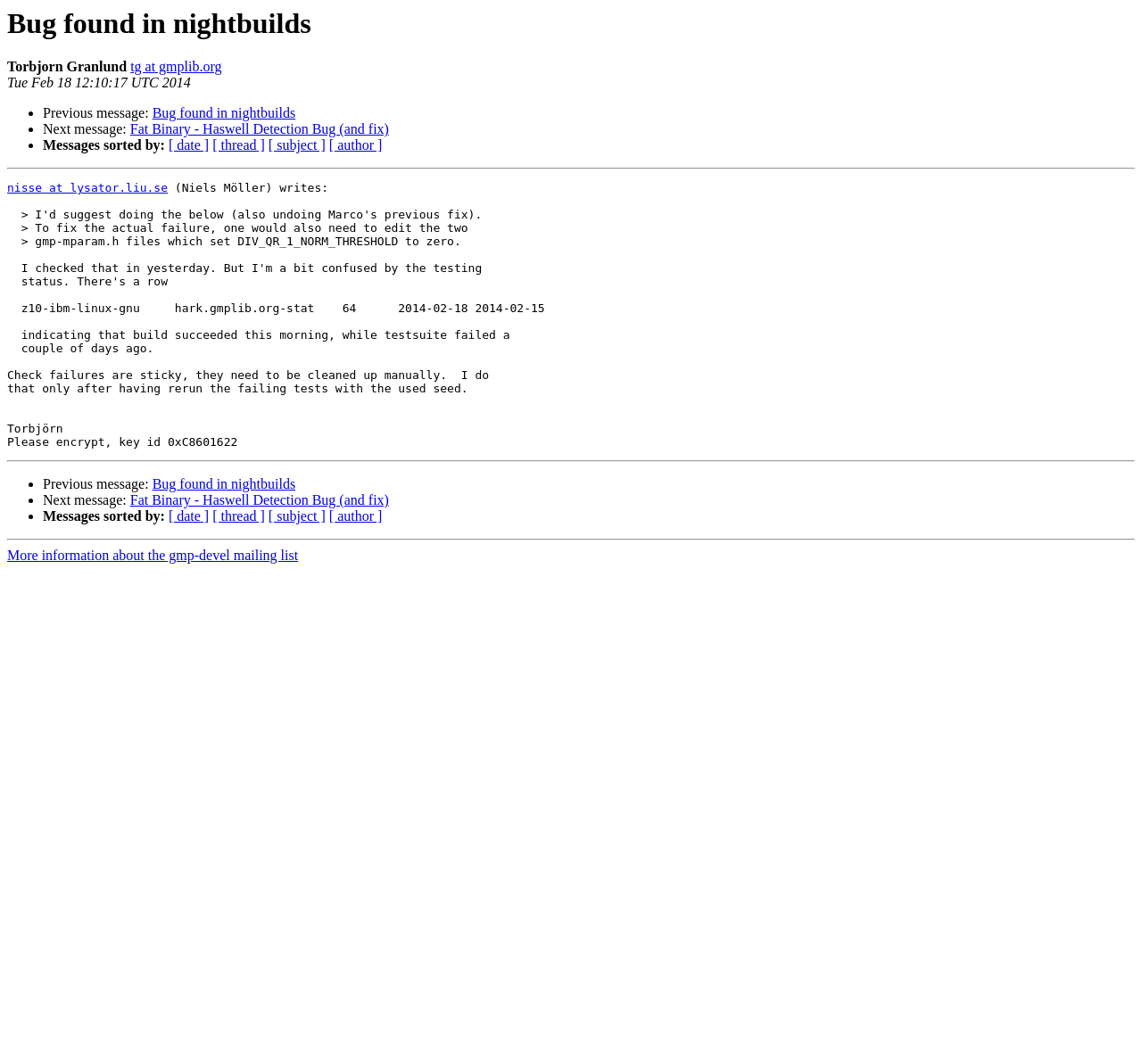Please specify the bounding box coordinates of the area that should be clicked to accomplish the following instruction: "View next message". The coordinates should consist of four float numbers between 0 and 1, i.e., [left, top, right, bottom].

[0.038, 0.114, 0.114, 0.129]